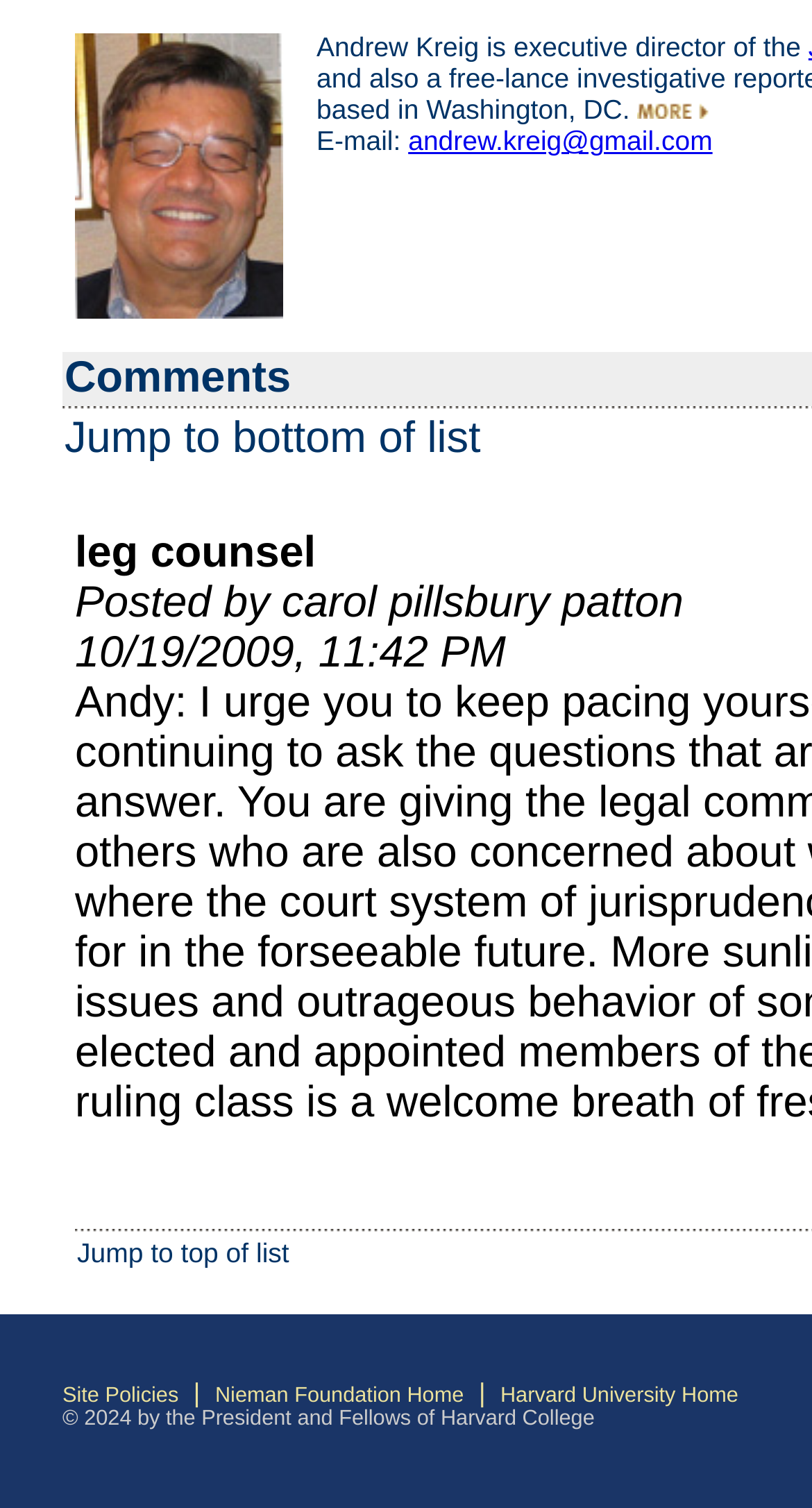Please reply to the following question with a single word or a short phrase:
How many links are there at the bottom of the webpage?

3